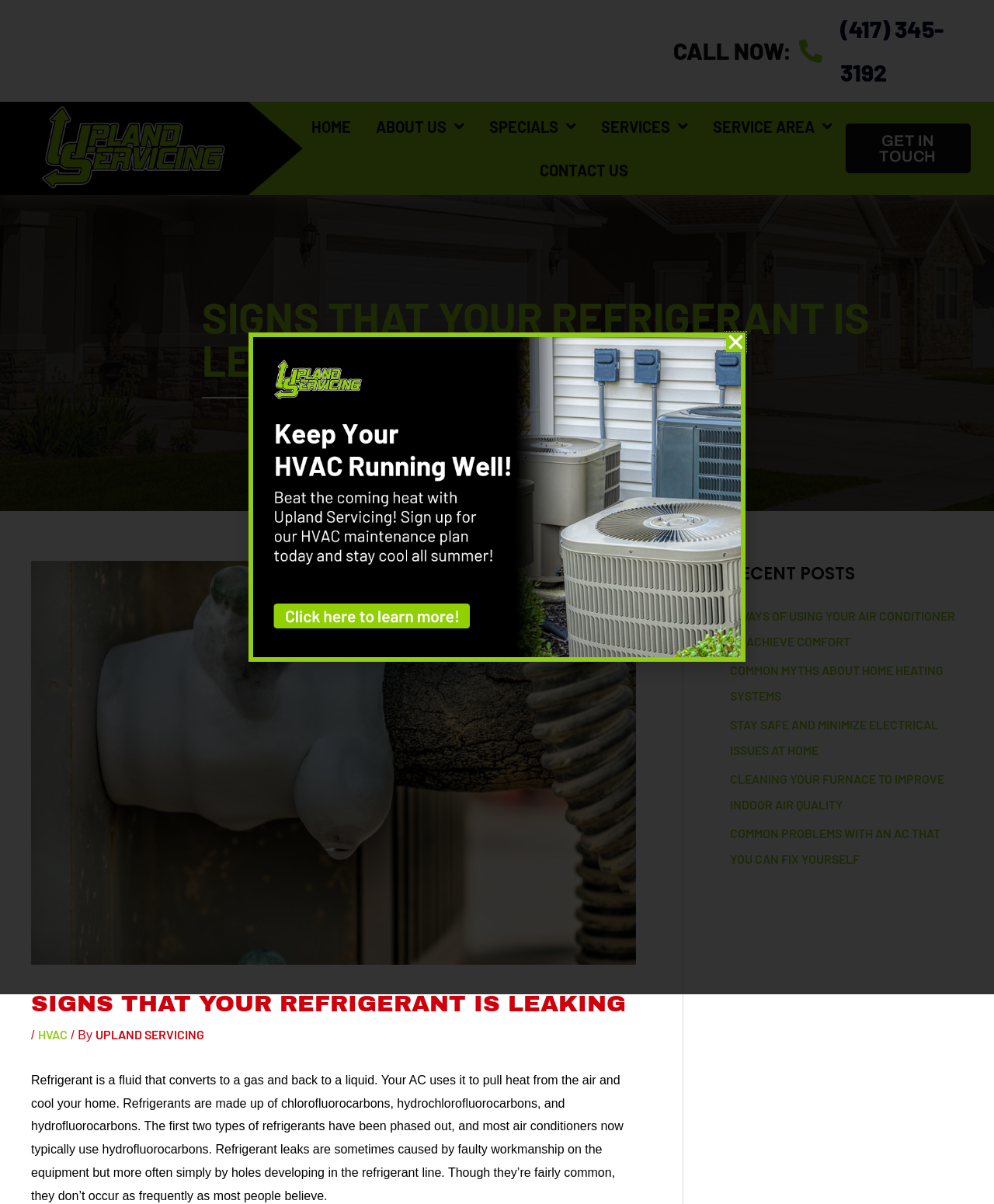What is the main topic of the webpage?
Please give a detailed answer to the question using the information shown in the image.

The main topic of the webpage can be inferred from the heading 'SIGNS THAT YOUR REFRIGERANT IS LEAKING' and the content that follows, which explains what refrigerant is and how leaks occur.